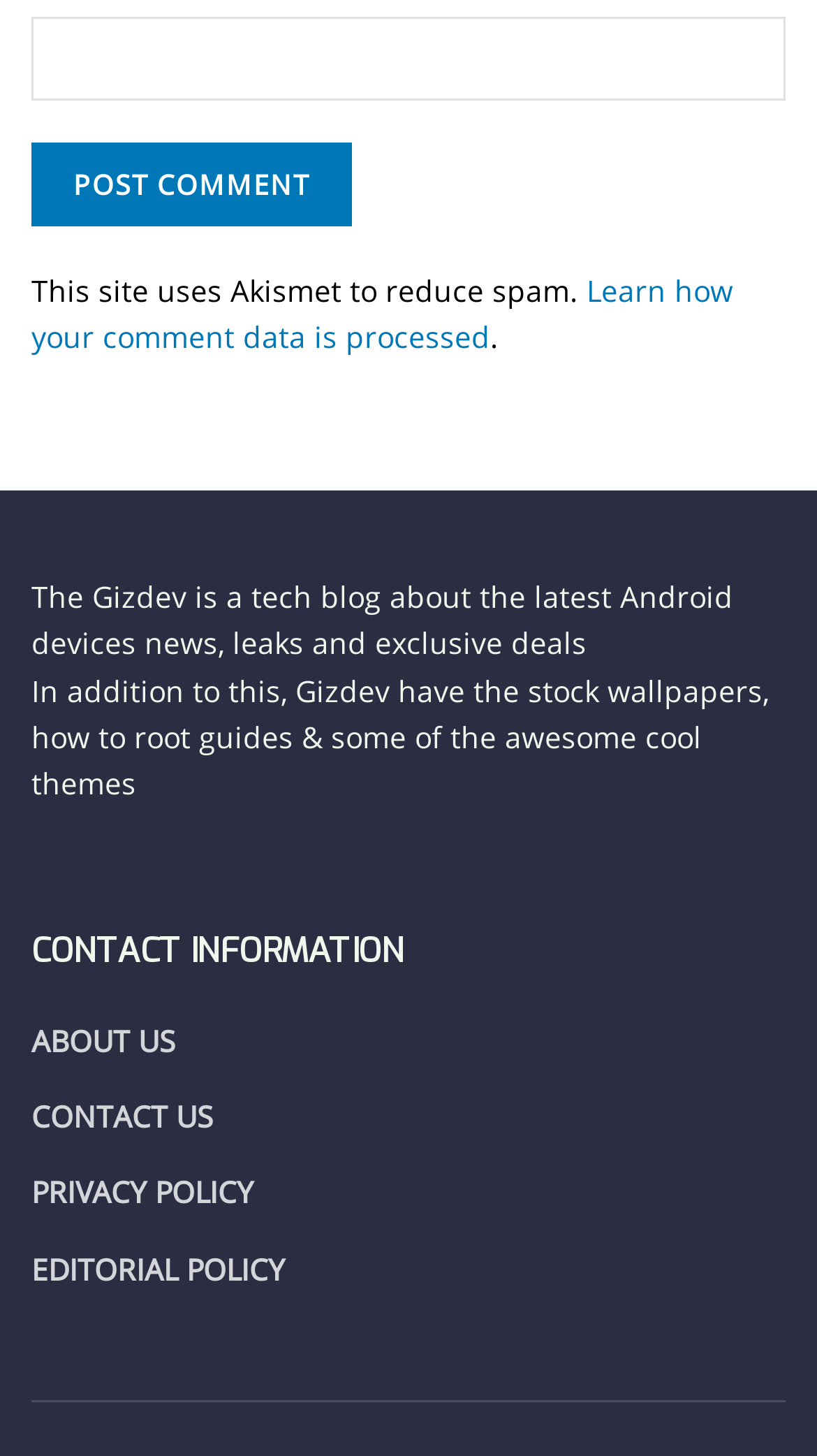What is the required field for posting a comment?
Provide an in-depth and detailed answer to the question.

The textbox element with the label 'Email *' is marked as required, indicating that users must enter their email address to post a comment.